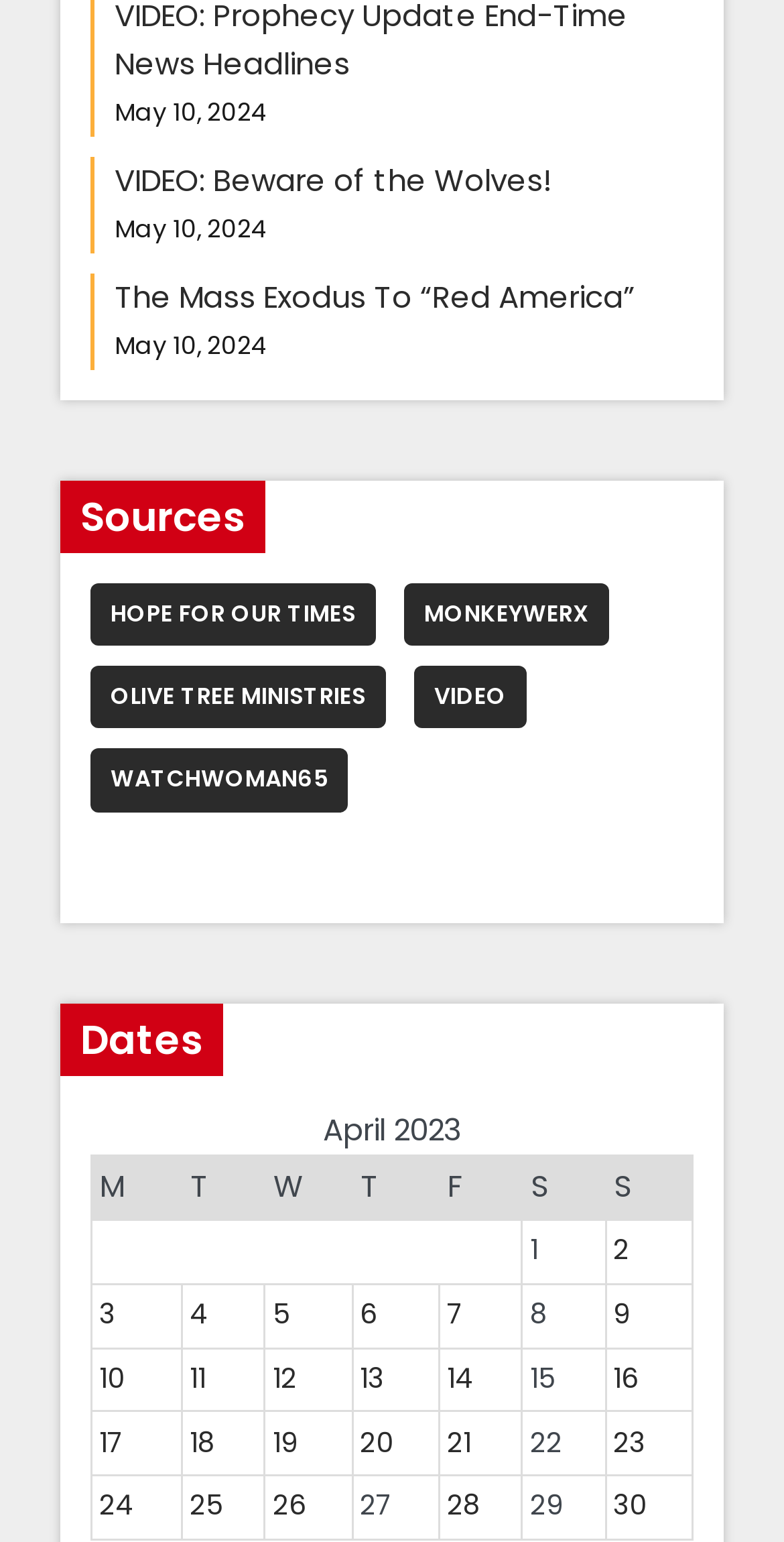Please answer the following question using a single word or phrase: How many items are in MonkeyWerx?

386